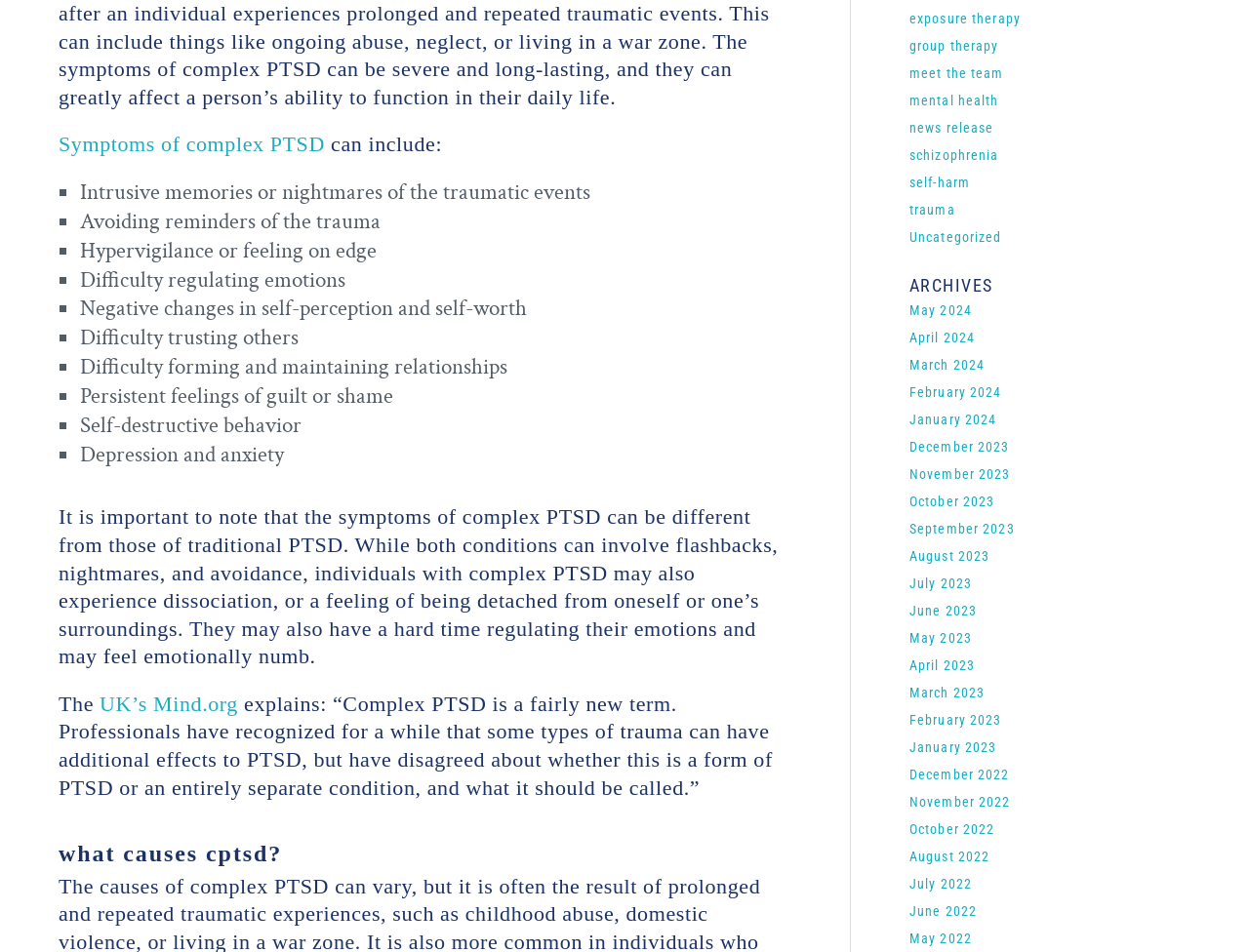From the webpage screenshot, identify the region described by Symptoms of complex PTSD. Provide the bounding box coordinates as (top-left x, top-left y, bottom-right x, bottom-right y), with each value being a floating point number between 0 and 1.

[0.047, 0.139, 0.265, 0.164]